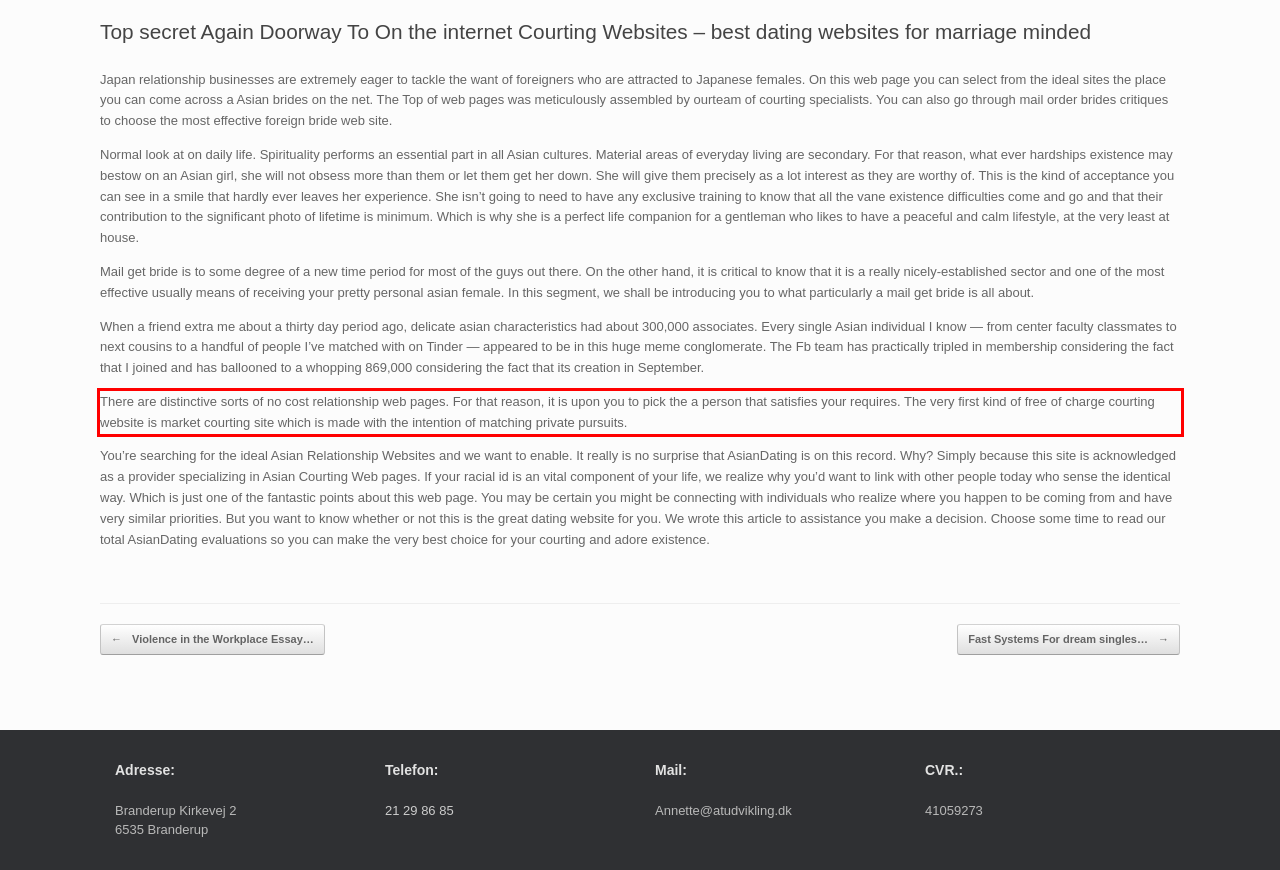Extract and provide the text found inside the red rectangle in the screenshot of the webpage.

There are distinctive sorts of no cost relationship web pages. For that reason, it is upon you to pick the a person that satisfies your requires. The very first kind of free of charge courting website is market courting site which is made with the intention of matching private pursuits.